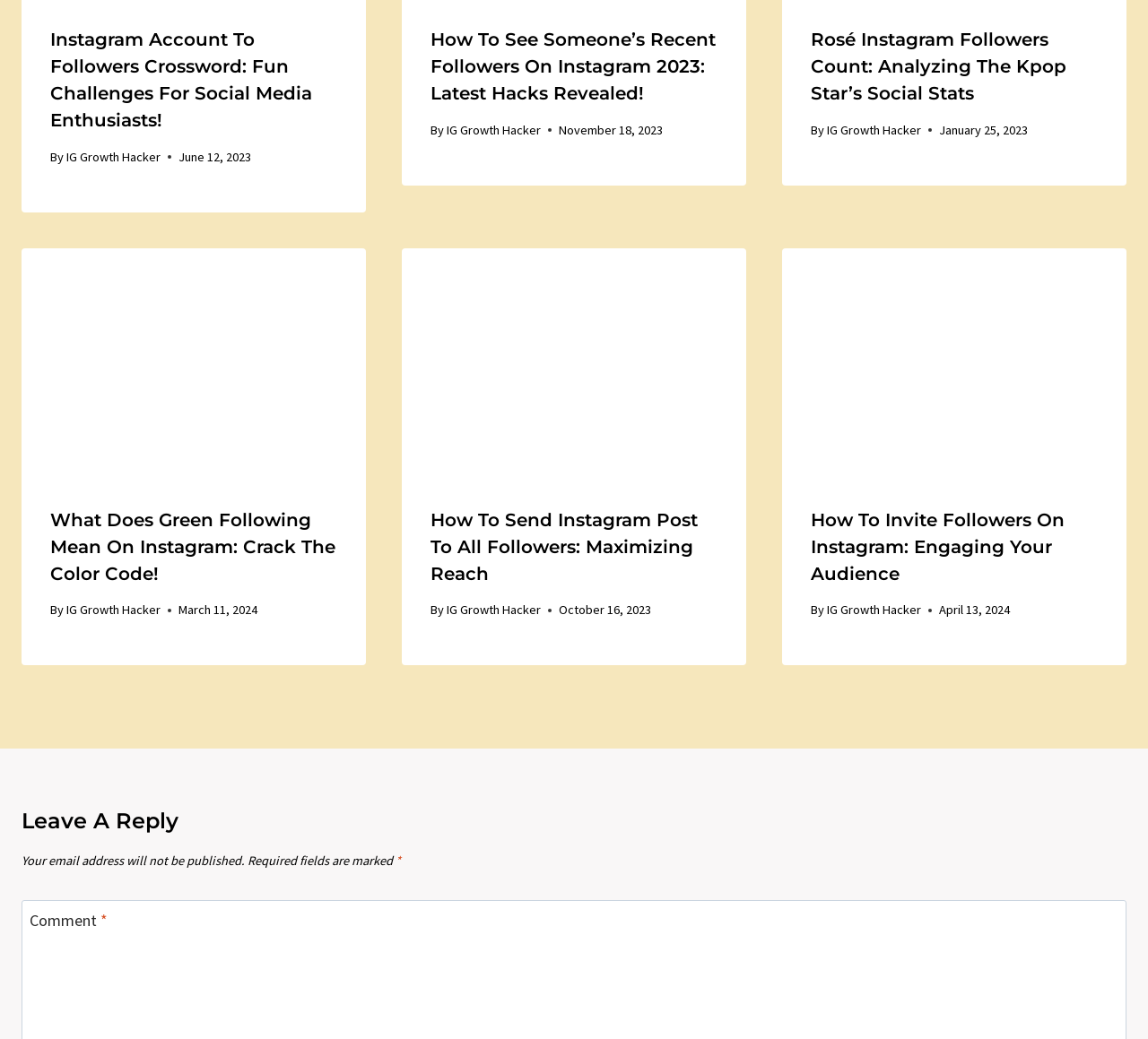Identify the bounding box coordinates for the element you need to click to achieve the following task: "View the article about How to Send Instagram Post to All Followers". The coordinates must be four float values ranging from 0 to 1, formatted as [left, top, right, bottom].

[0.35, 0.239, 0.65, 0.46]